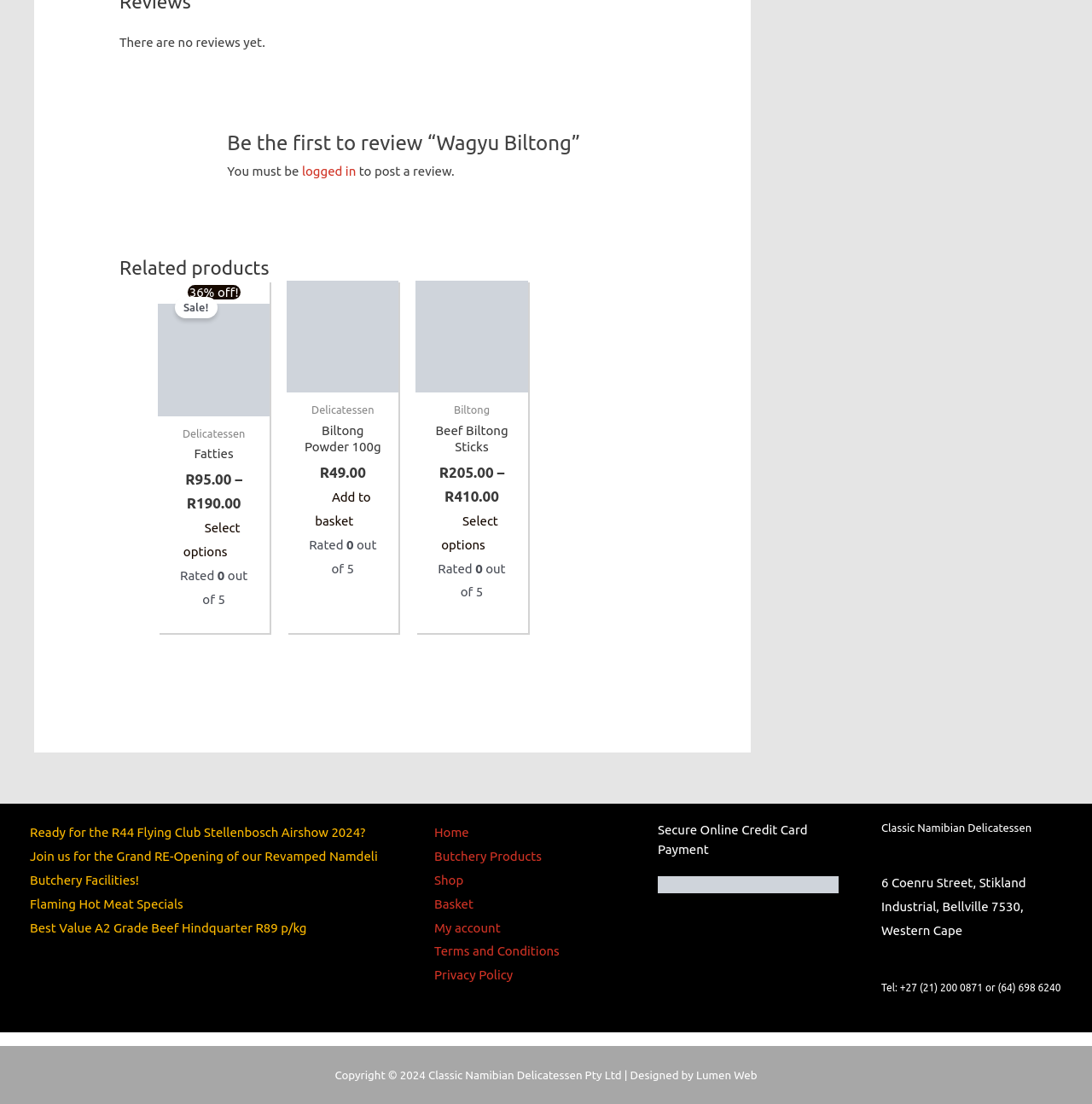What is the discount on Biltong Fatties?
Look at the image and answer the question with a single word or phrase.

36% off